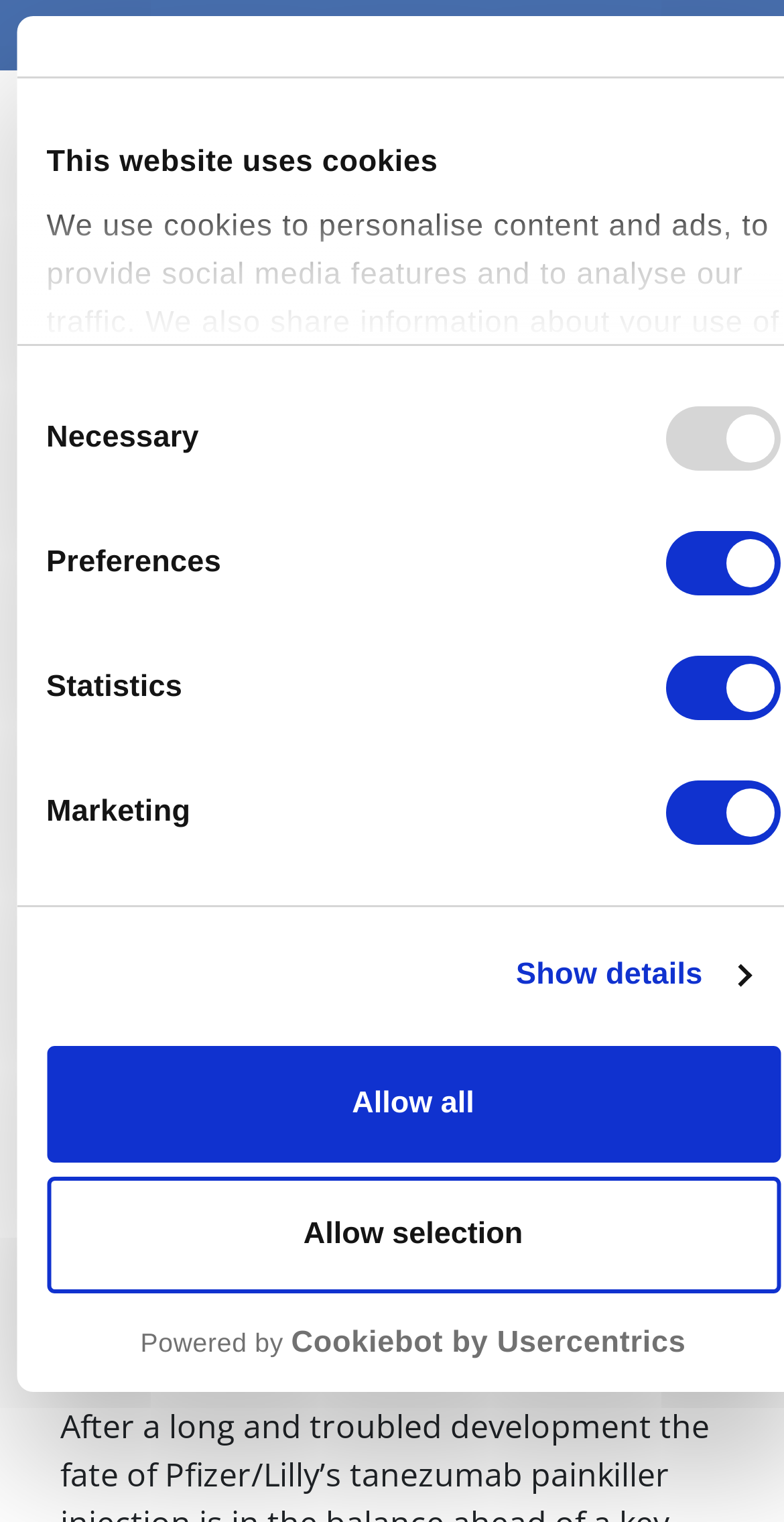Generate a thorough explanation of the webpage's elements.

The webpage appears to be a news article from pharmaphorum, with a focus on the FDA's concerns about Pfizer/Lilly's tanezumab painkiller injection. 

At the top of the page, there is a cookie notification section with four checkboxes labeled "Necessary", "Preferences", "Statistics", and "Marketing", all of which are checked by default. Below this section, there are three buttons: "Allow selection", "Allow all", and a logo that opens in a new window. 

On the top left, there is a "Skip to main content" link, followed by a user account menu with a "Sign up" link. Next to it, there is a search icon and a "Home" link with a corresponding image. 

On the top right, there is another "Toggle navigation" button. Below this, there is an advertisement iframe. 

The main content of the page is an article with a heading that matches the meta description, "FDA worried about Pfizer/Lilly pain drug safety ahead of key meeting". The article is accompanied by an image of a human skeleton's red spine and vertebral column. There is also a "News" label above the article.